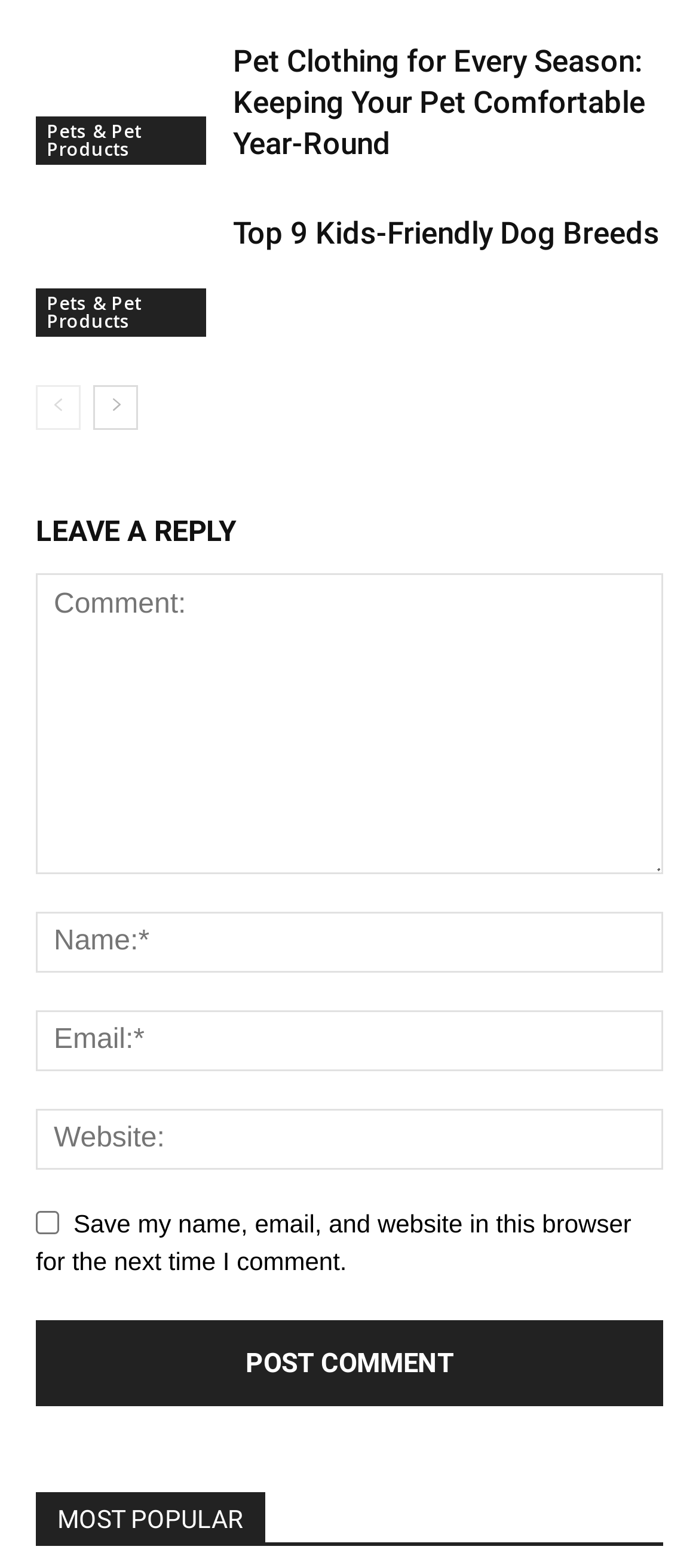Use a single word or phrase to answer the question:
How many images are there on the webpage?

2